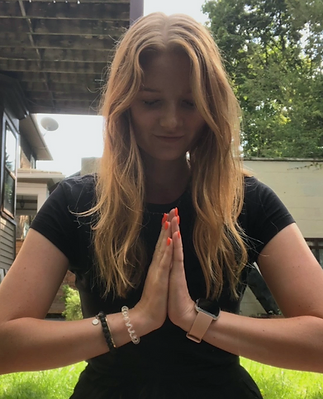What is the color of the woman's top?
Examine the image and give a concise answer in one word or a short phrase.

black